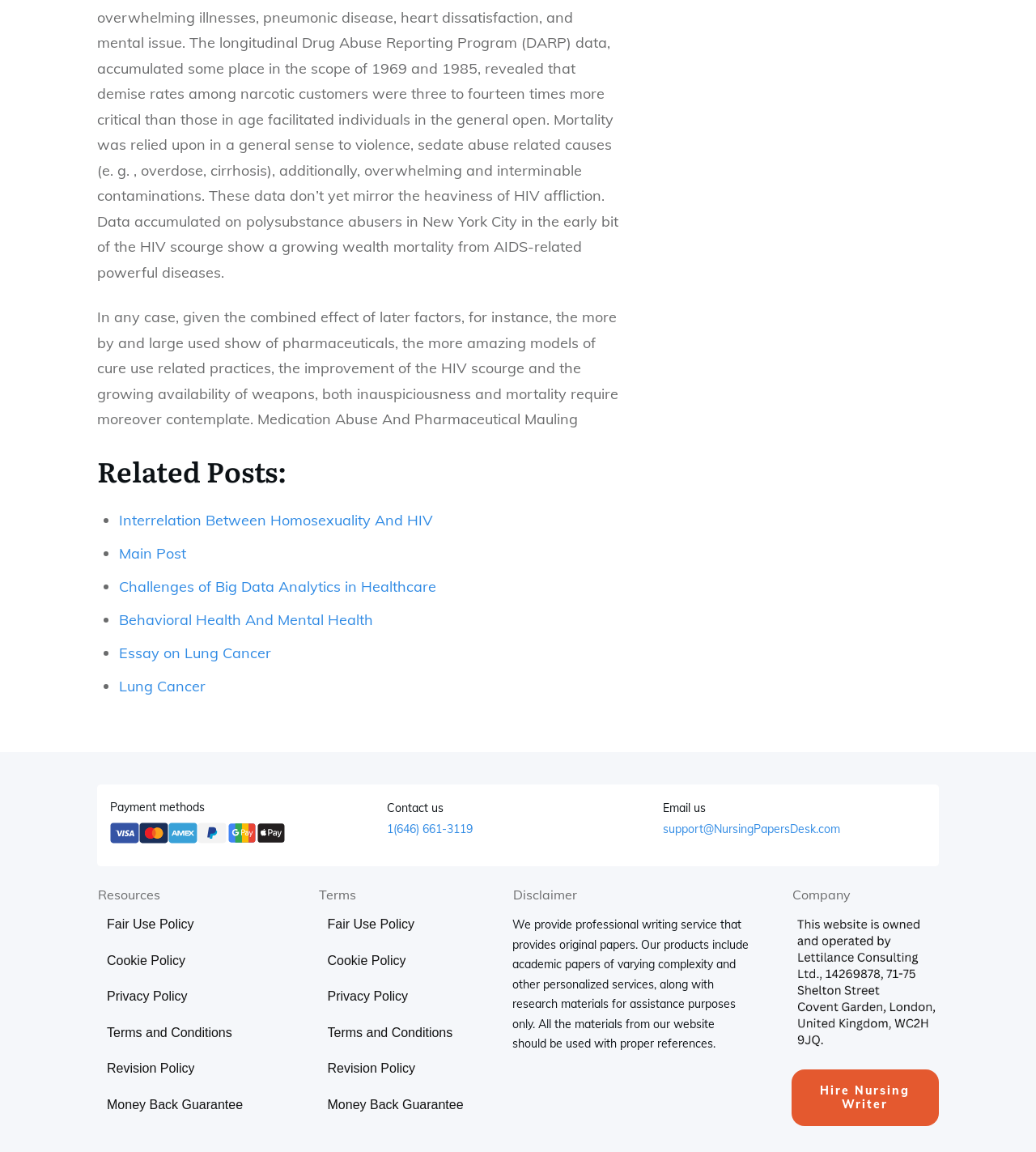Determine the bounding box coordinates for the UI element matching this description: "Essay on Lung Cancer".

[0.115, 0.559, 0.262, 0.575]